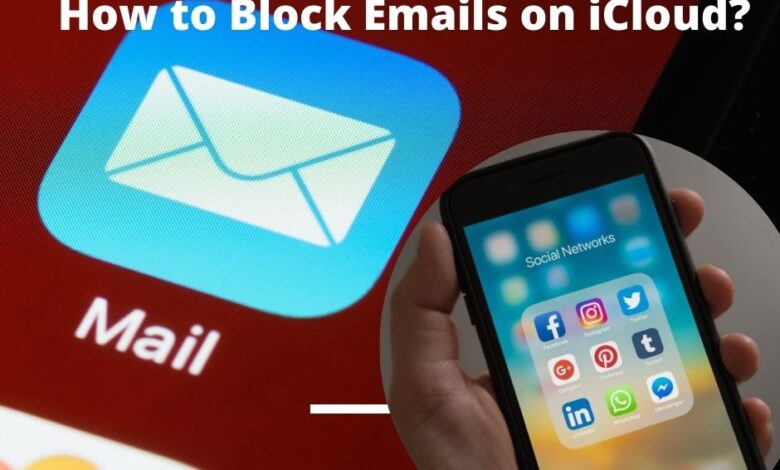With reference to the screenshot, provide a detailed response to the question below:
What is the main theme of the article?

The title 'How to Block Emails on iCloud?' and the juxtaposition of the Mail app with social networks in the image suggest that the article is focused on managing digital communications effectively, which implies that the main theme is email management and privacy.